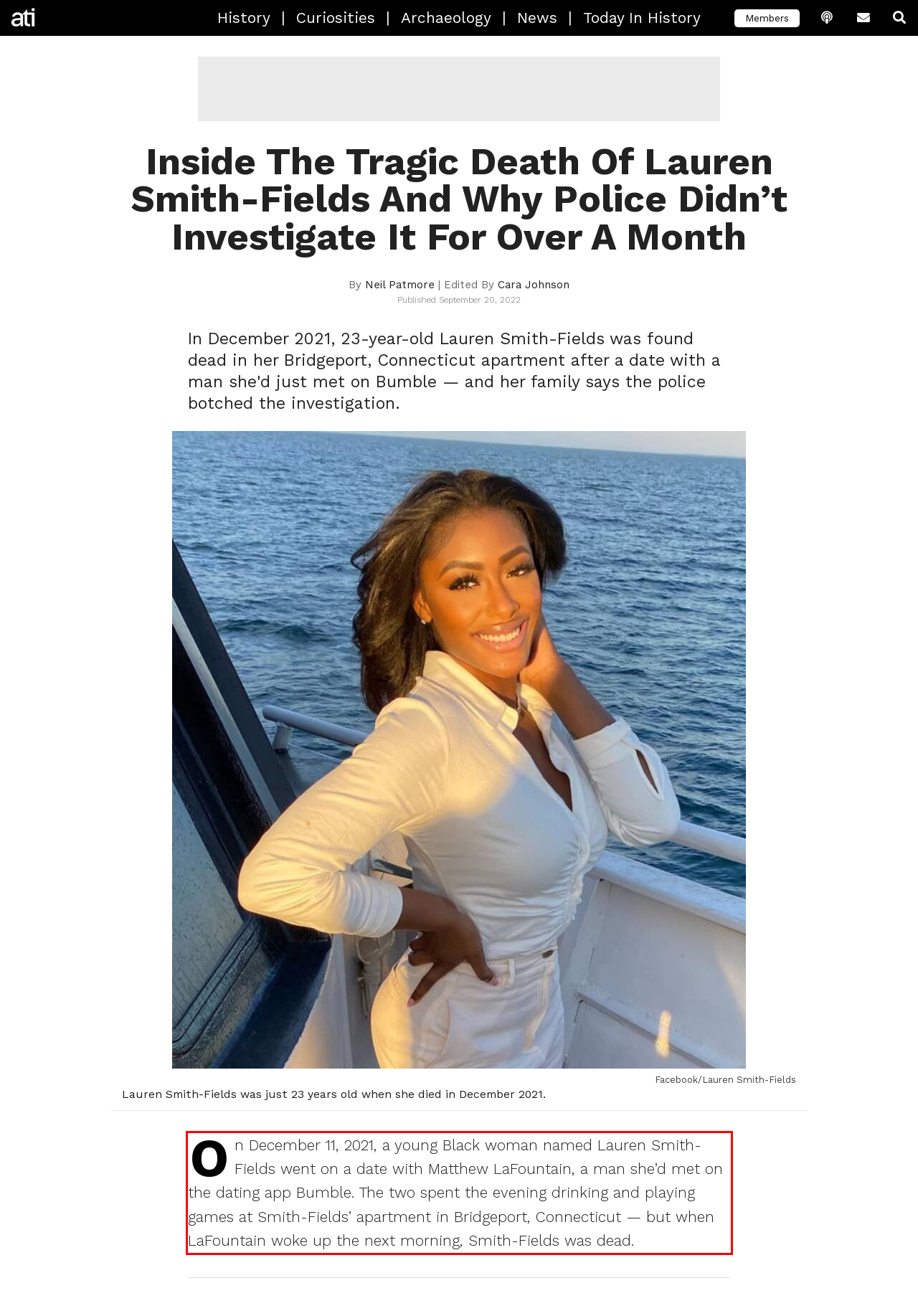Examine the webpage screenshot and use OCR to obtain the text inside the red bounding box.

On December 11, 2021, a young Black woman named Lauren Smith-Fields went on a date with Matthew LaFountain, a man she’d met on the dating app Bumble. The two spent the evening drinking and playing games at Smith-Fields’ apartment in Bridgeport, Connecticut — but when LaFountain woke up the next morning, Smith-Fields was dead.